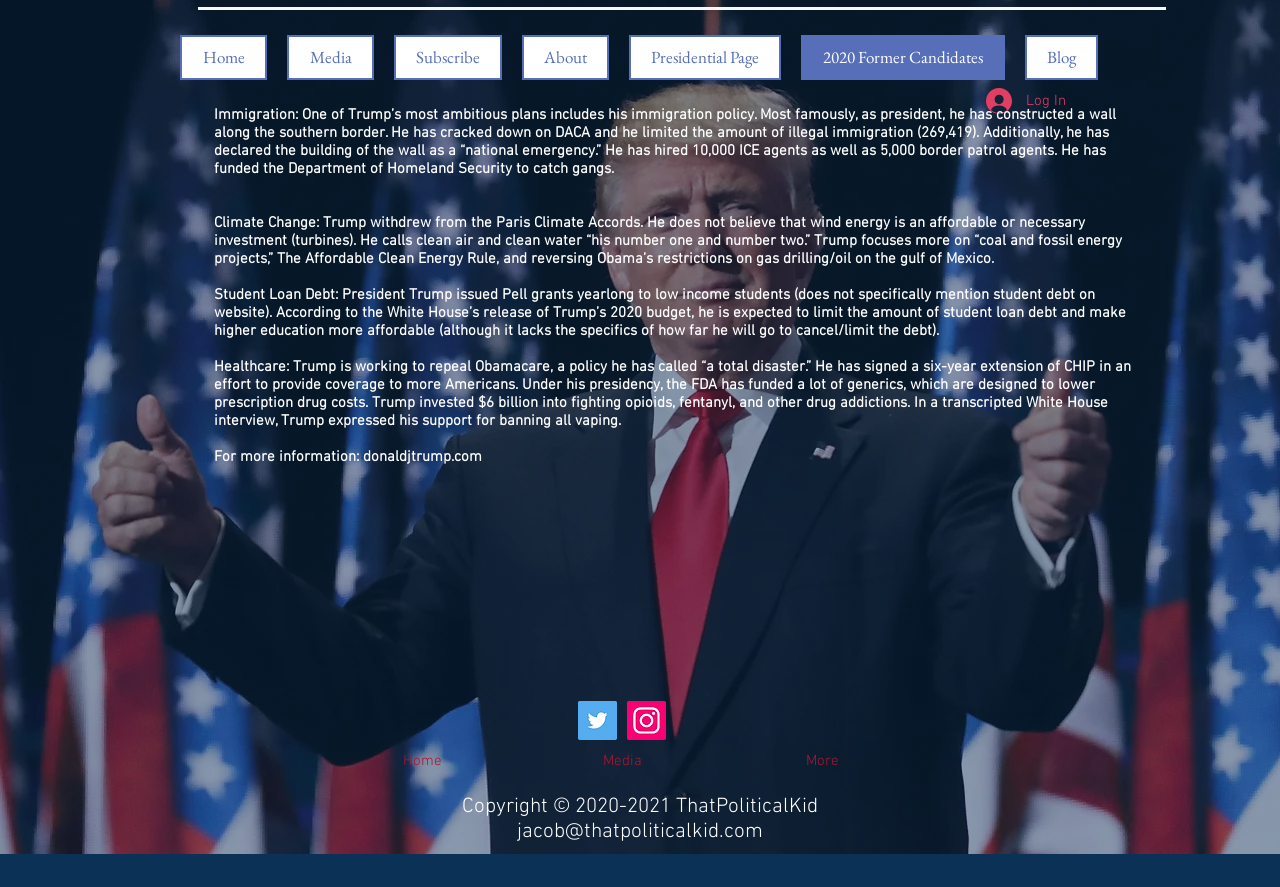Who is the owner of the website?
Refer to the image and provide a one-word or short phrase answer.

ThatPoliticalKid